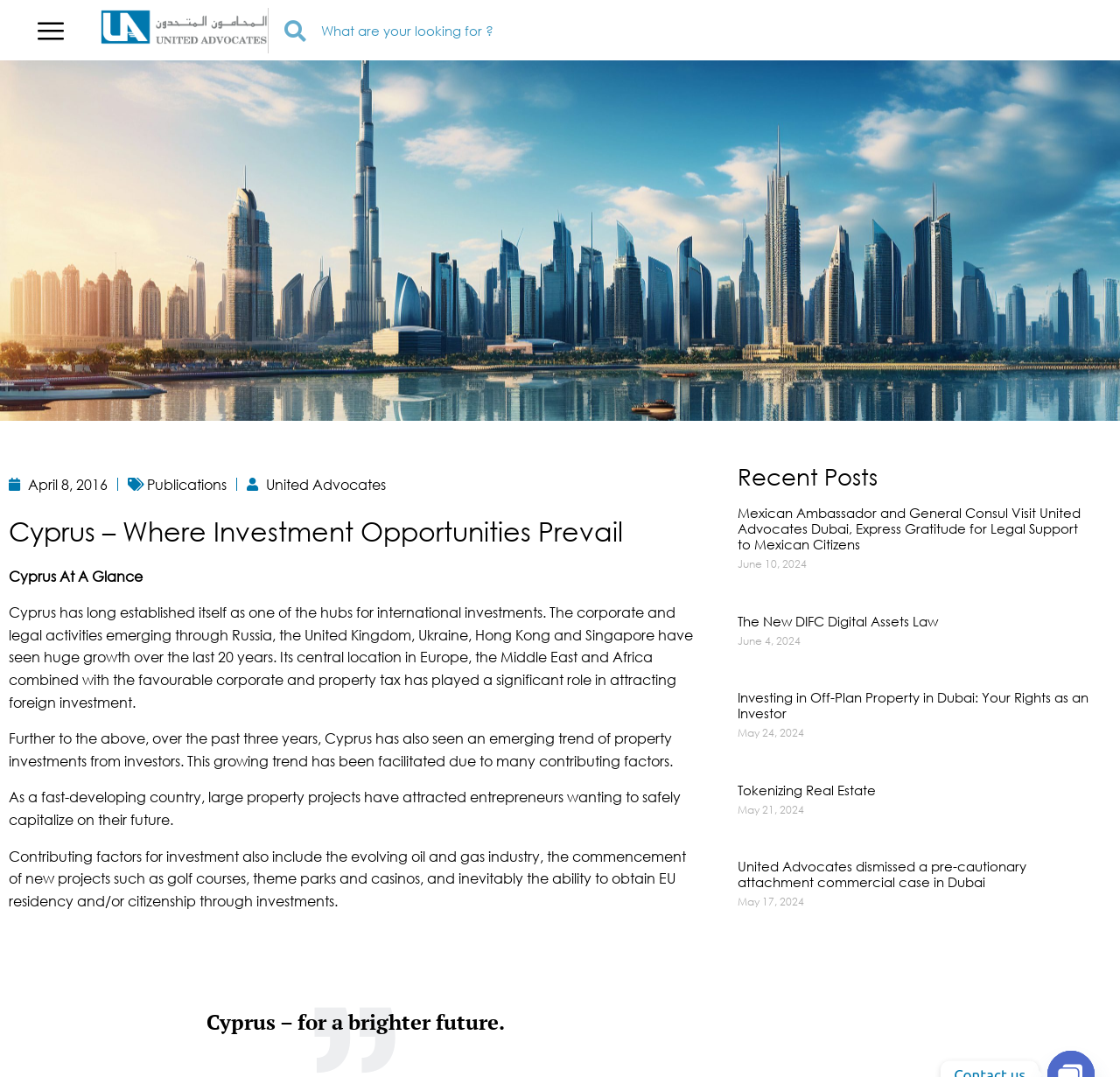Identify the bounding box coordinates of the clickable region necessary to fulfill the following instruction: "Read the article about Mexican Ambassador". The bounding box coordinates should be four float numbers between 0 and 1, i.e., [left, top, right, bottom].

[0.659, 0.468, 0.965, 0.513]